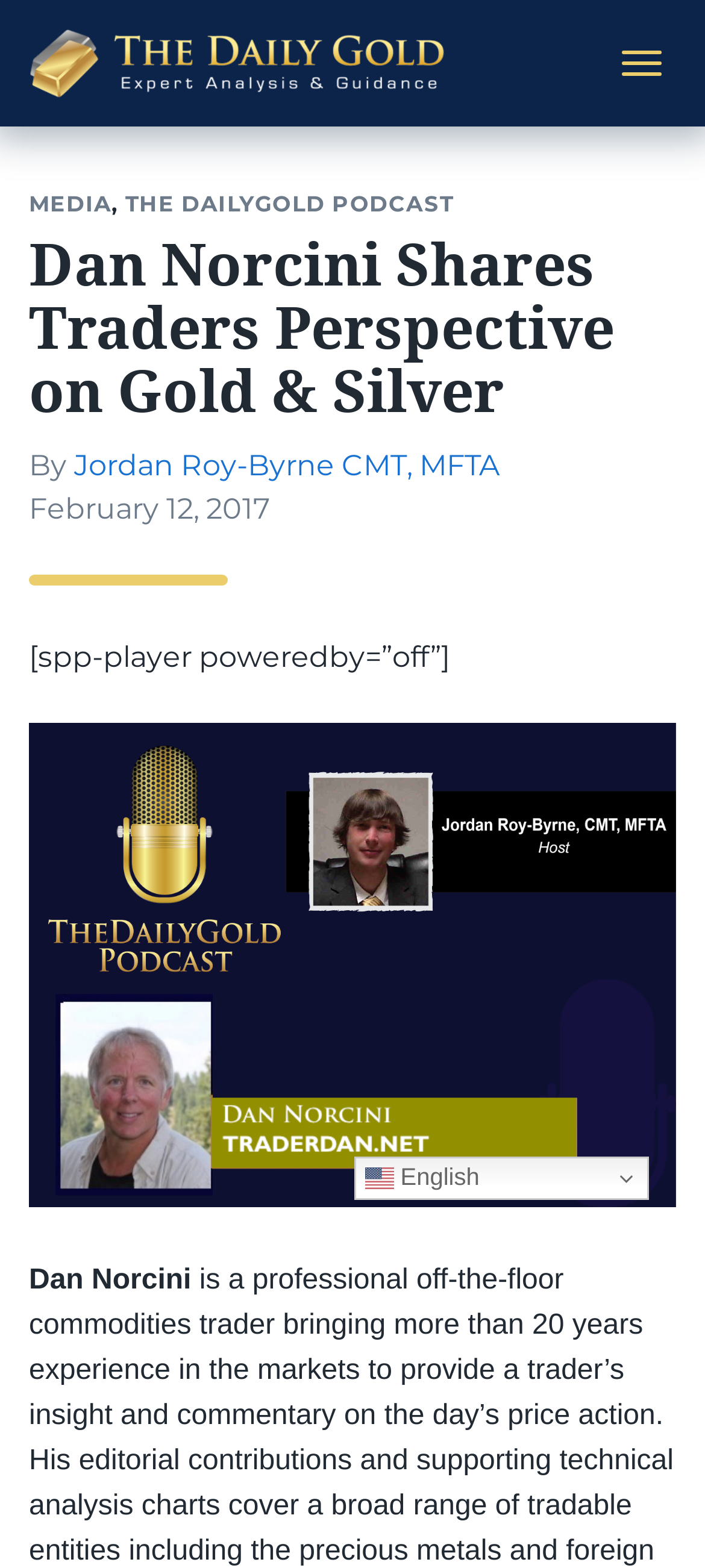What language is the webpage in? From the image, respond with a single word or brief phrase.

English